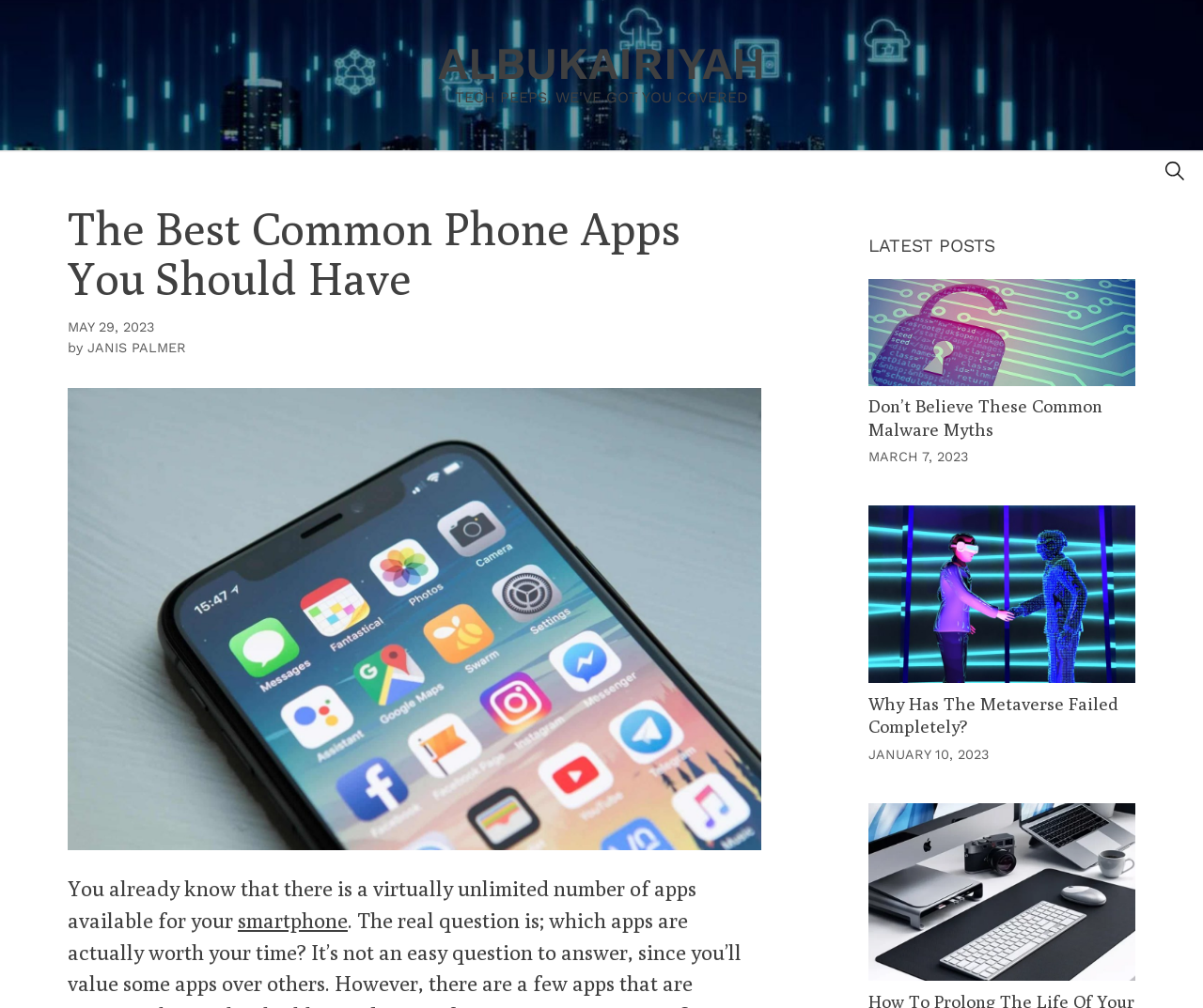What is the topic of the first article?
Please answer using one word or phrase, based on the screenshot.

Malware Myths